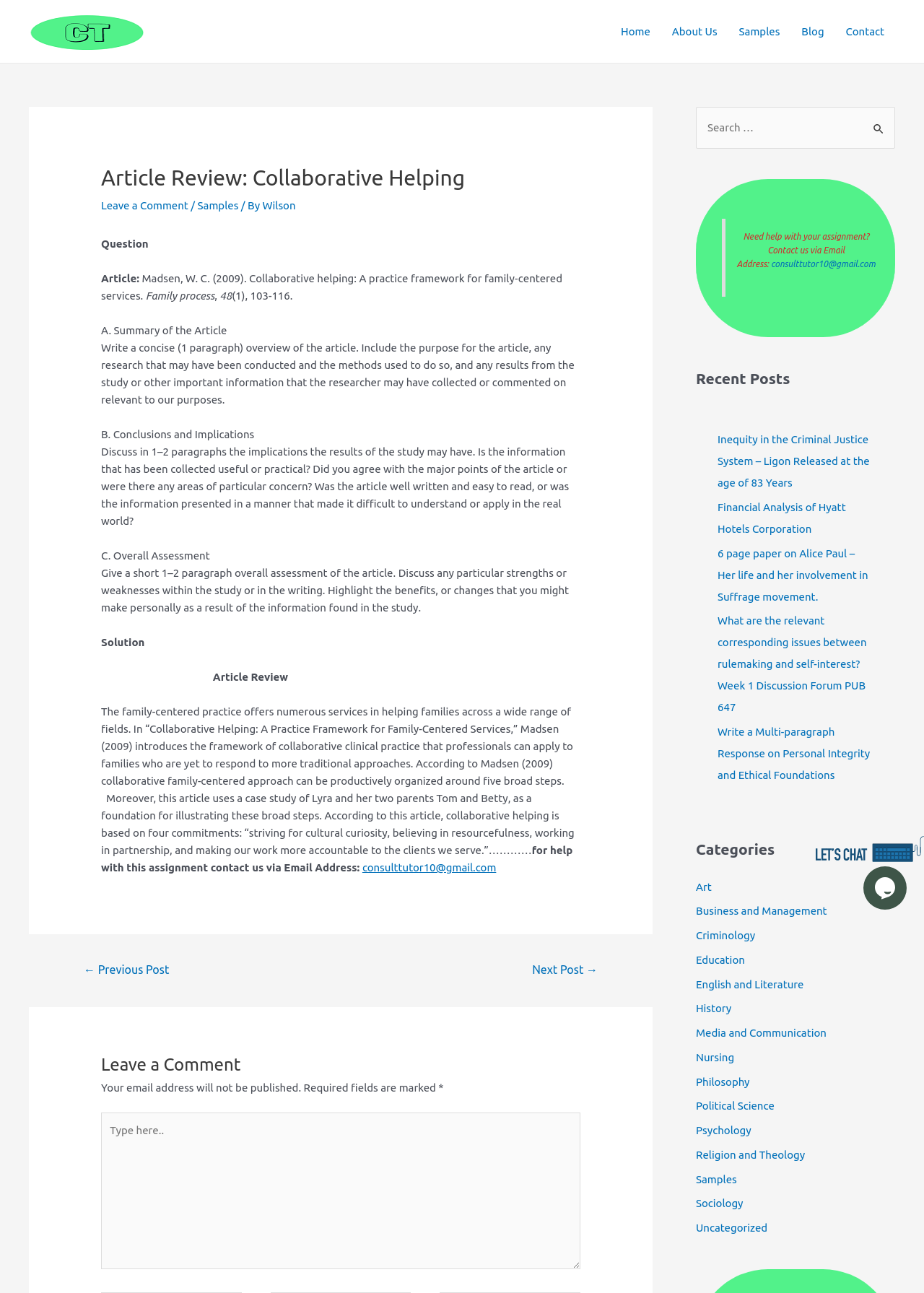Please identify the bounding box coordinates of the area I need to click to accomplish the following instruction: "Click the 'Leave a Comment' link".

[0.109, 0.127, 0.628, 0.147]